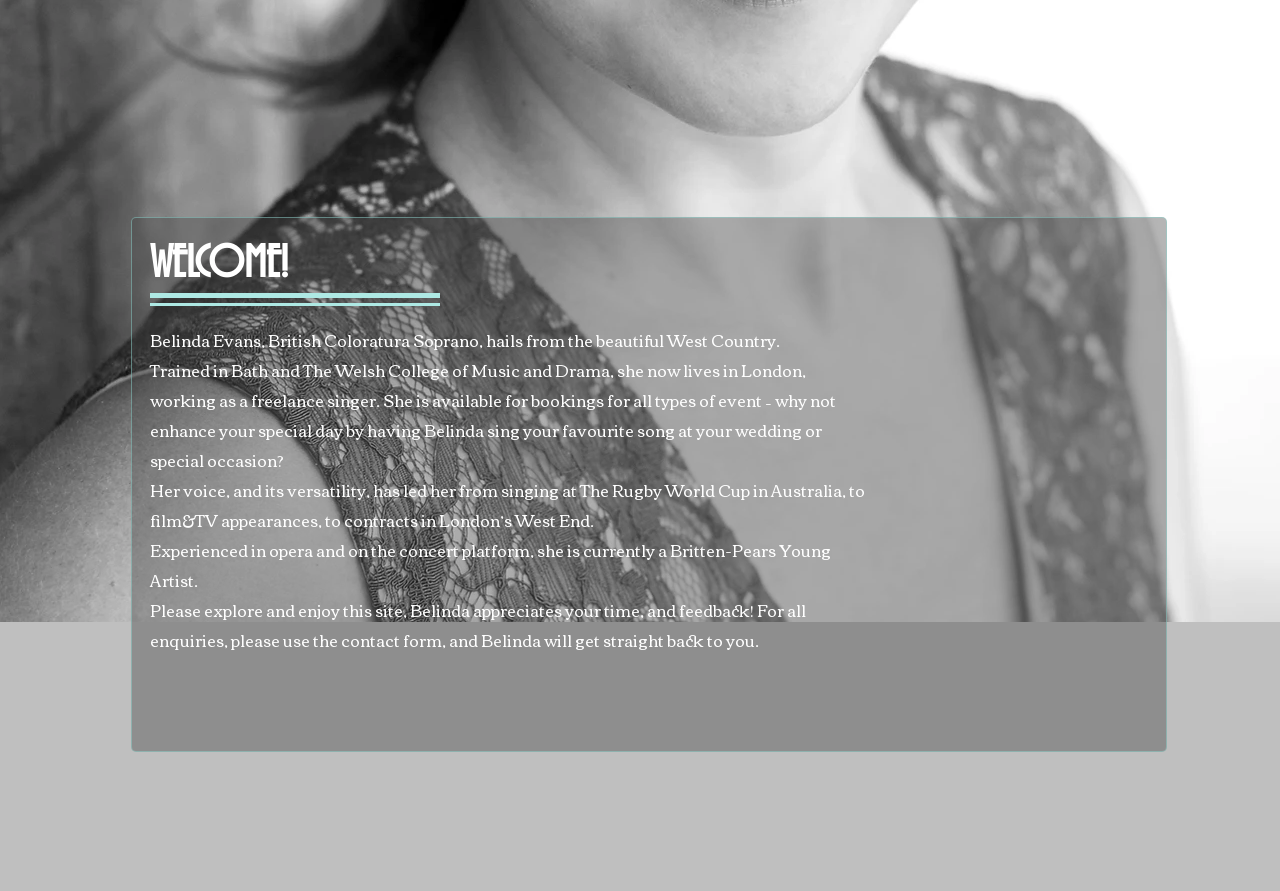Utilize the details in the image to give a detailed response to the question: Where did Belinda Evans sing at a rugby event?

According to the webpage, Belinda Evans' voice has led her to sing at various events, including the Rugby World Cup in Australia.